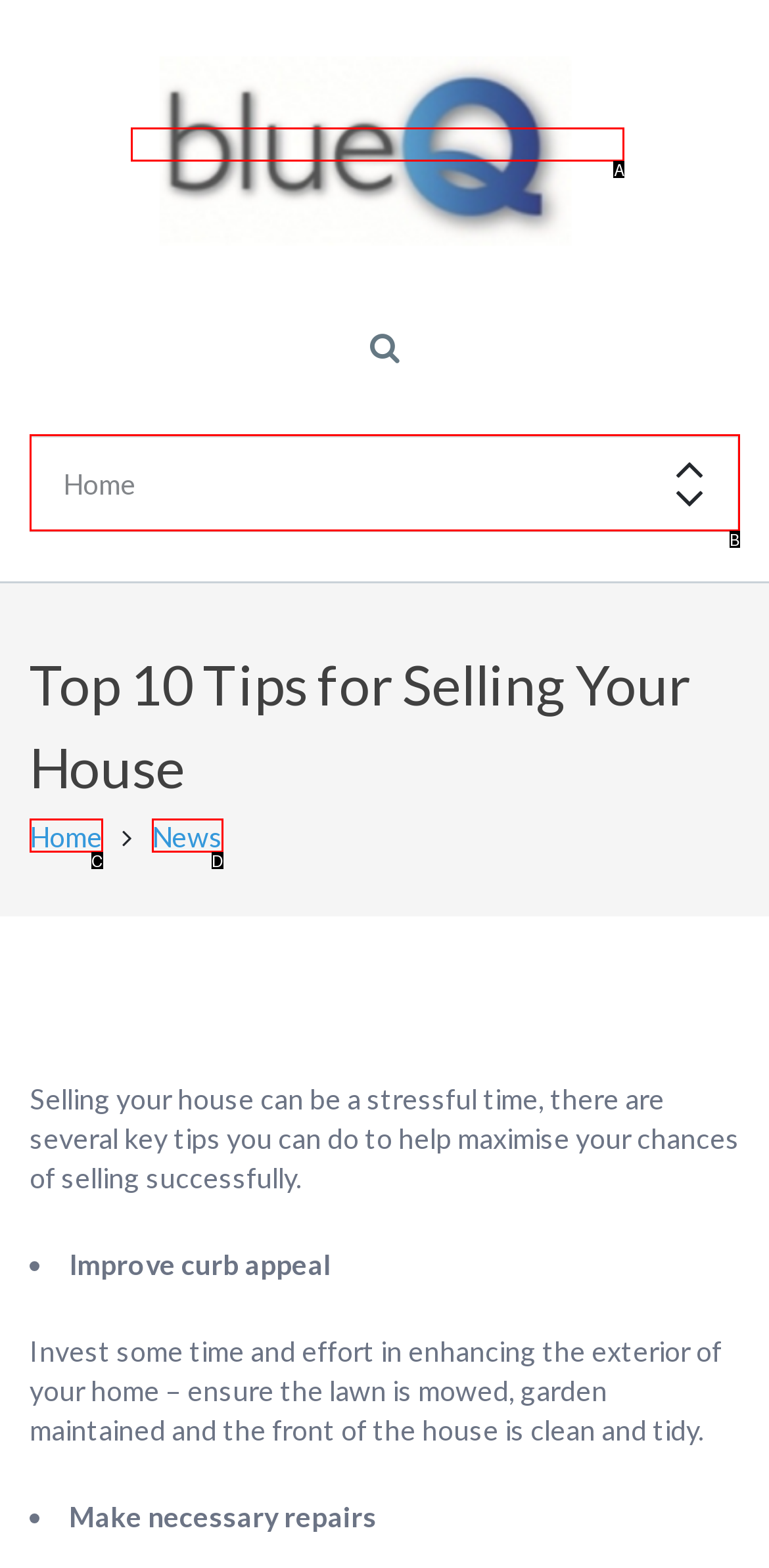Identify the UI element described as: Home
Answer with the option's letter directly.

C